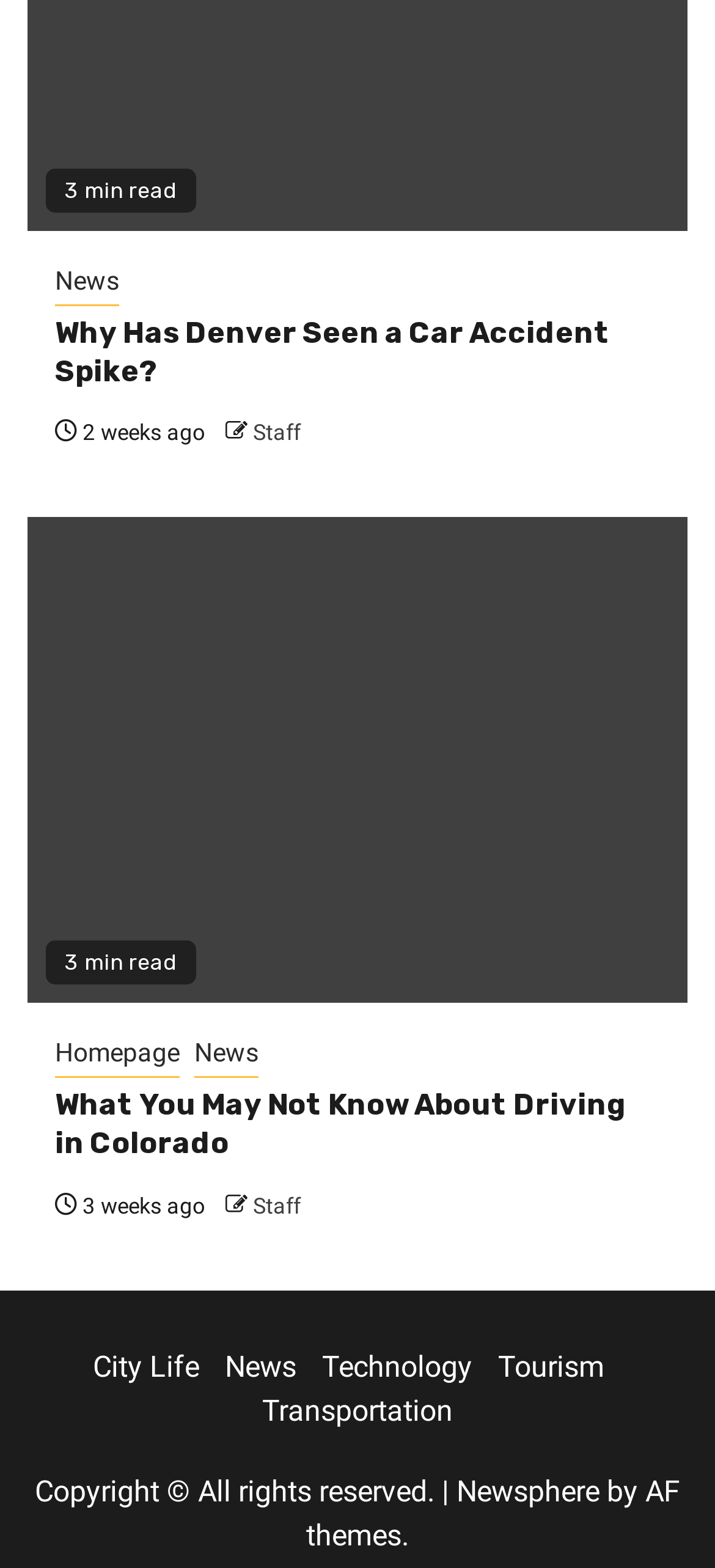Determine the coordinates of the bounding box that should be clicked to complete the instruction: "Learn about driving in Colorado". The coordinates should be represented by four float numbers between 0 and 1: [left, top, right, bottom].

[0.077, 0.694, 0.923, 0.742]